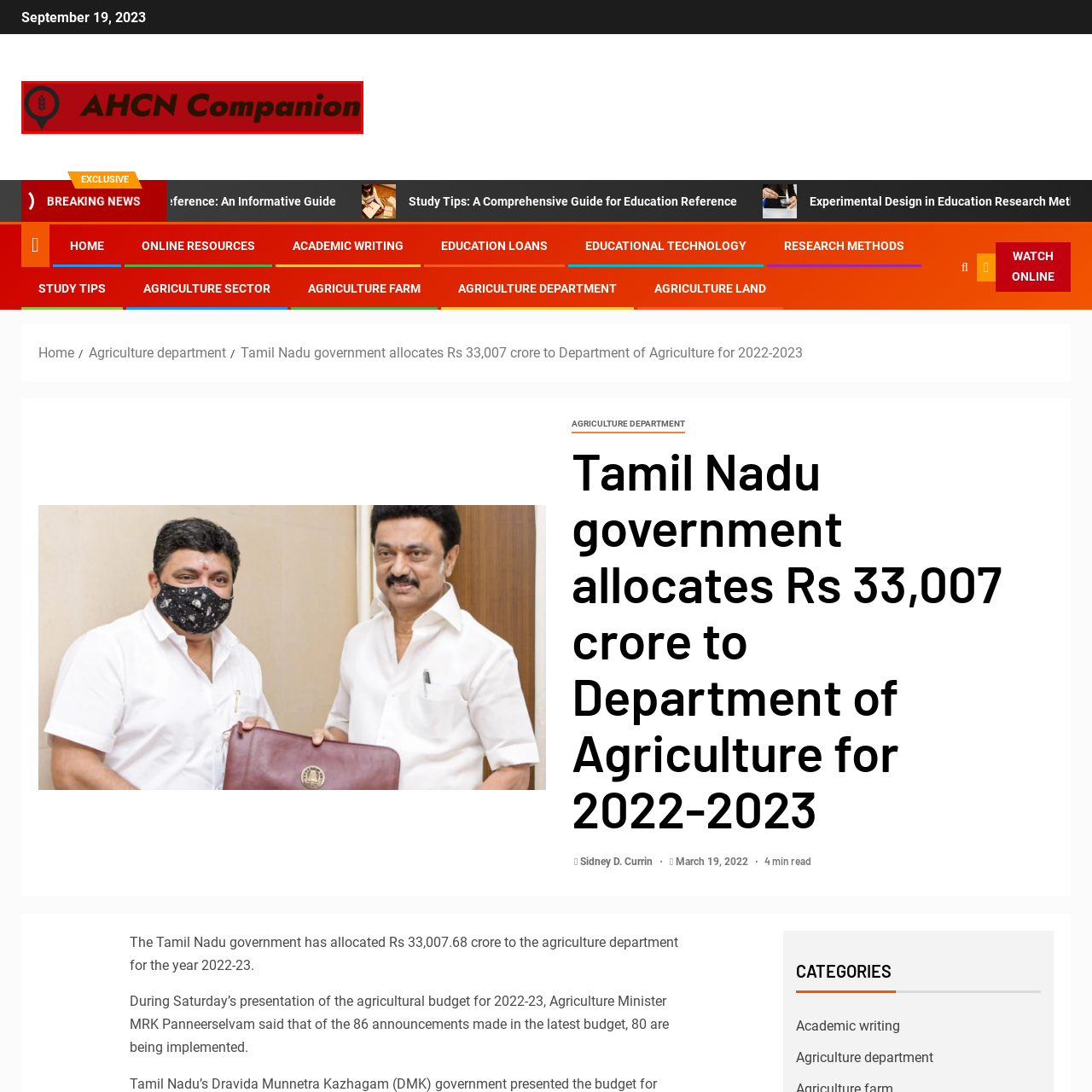View the portion of the image within the red bounding box and answer this question using a single word or phrase:
What sector does the platform focus on?

Agriculture